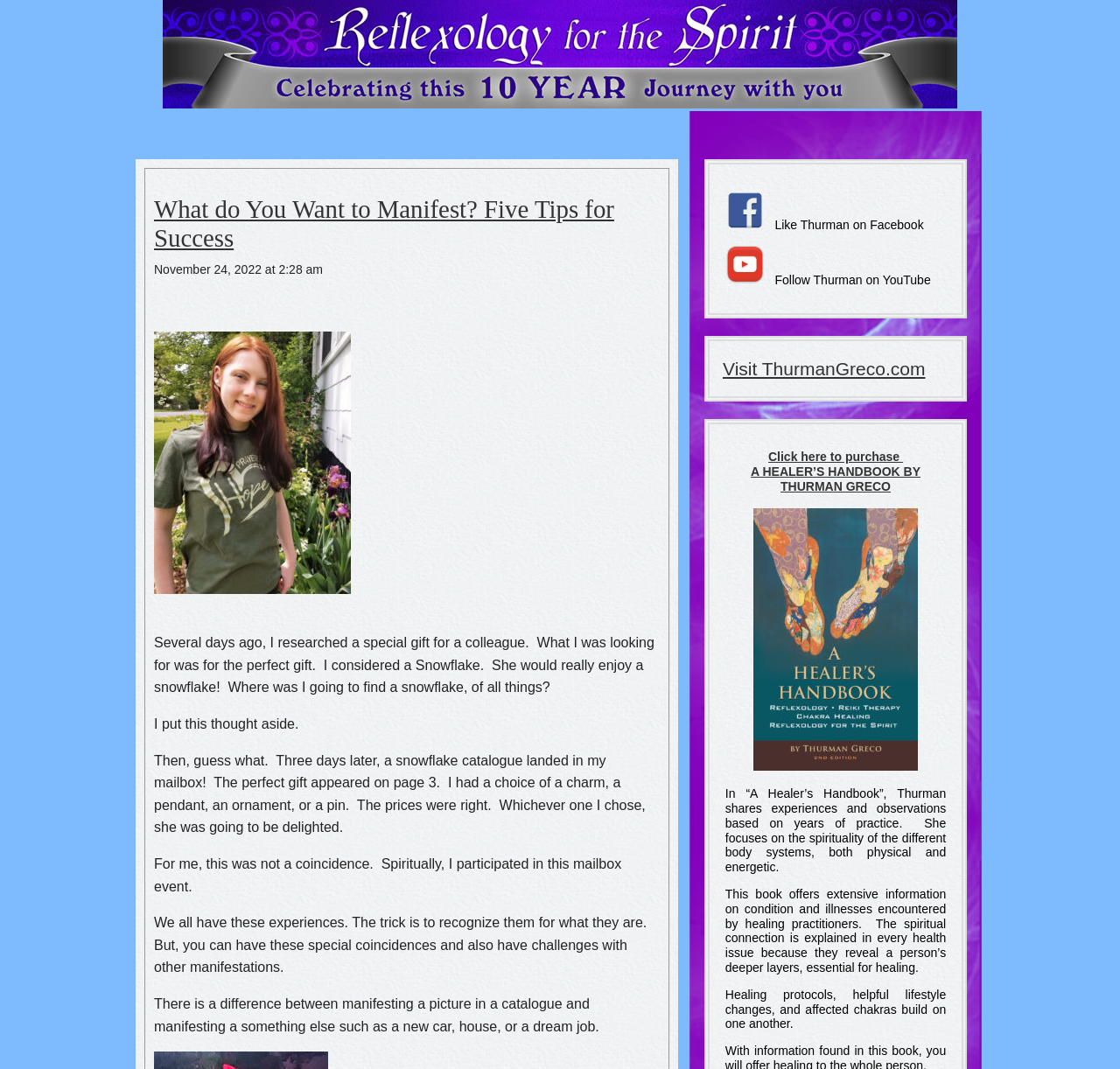Identify the bounding box coordinates of the part that should be clicked to carry out this instruction: "Follow Thurman on YouTube".

[0.683, 0.255, 0.831, 0.268]